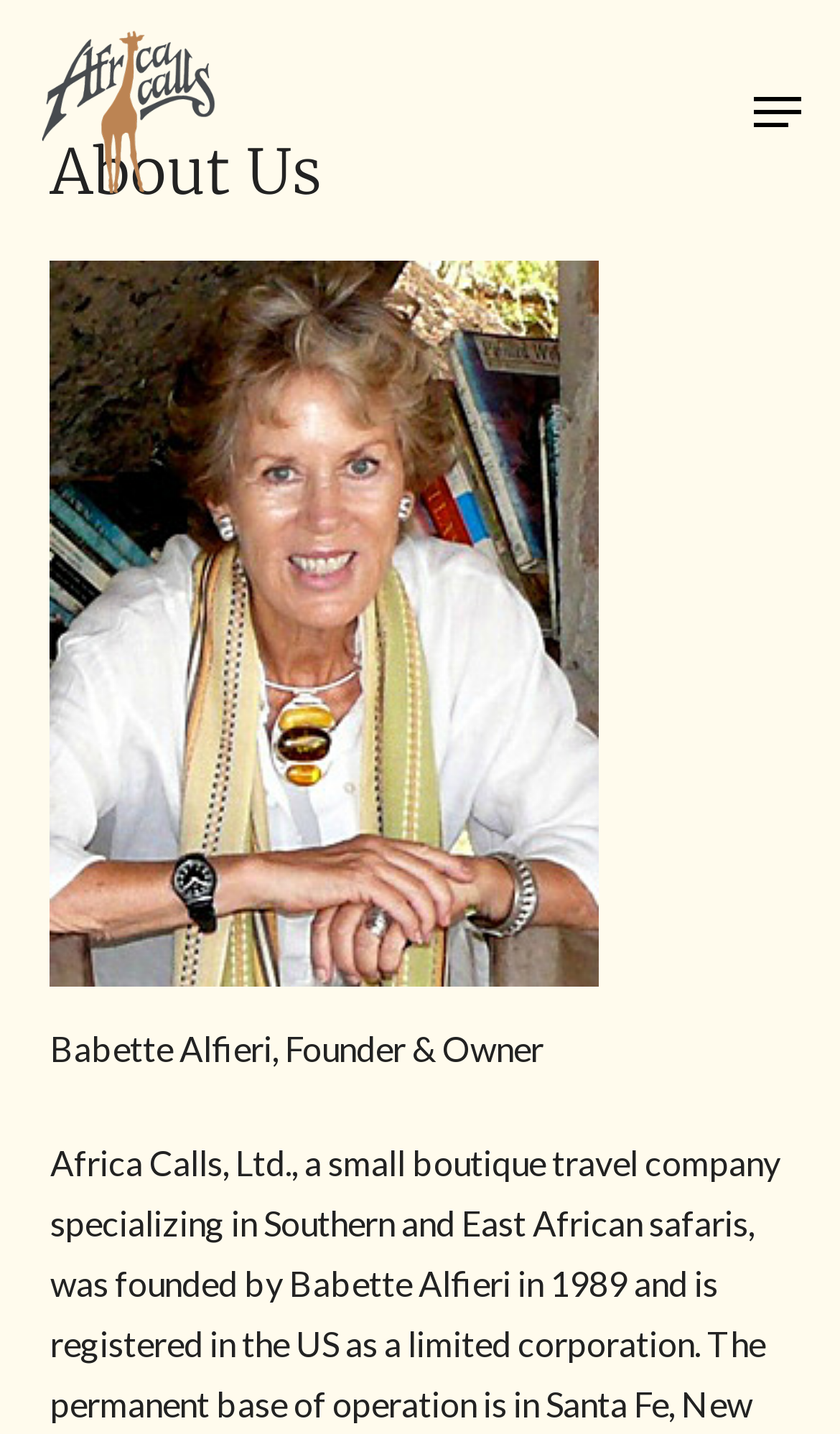Please give a short response to the question using one word or a phrase:
How many images are there in the top-left corner?

3